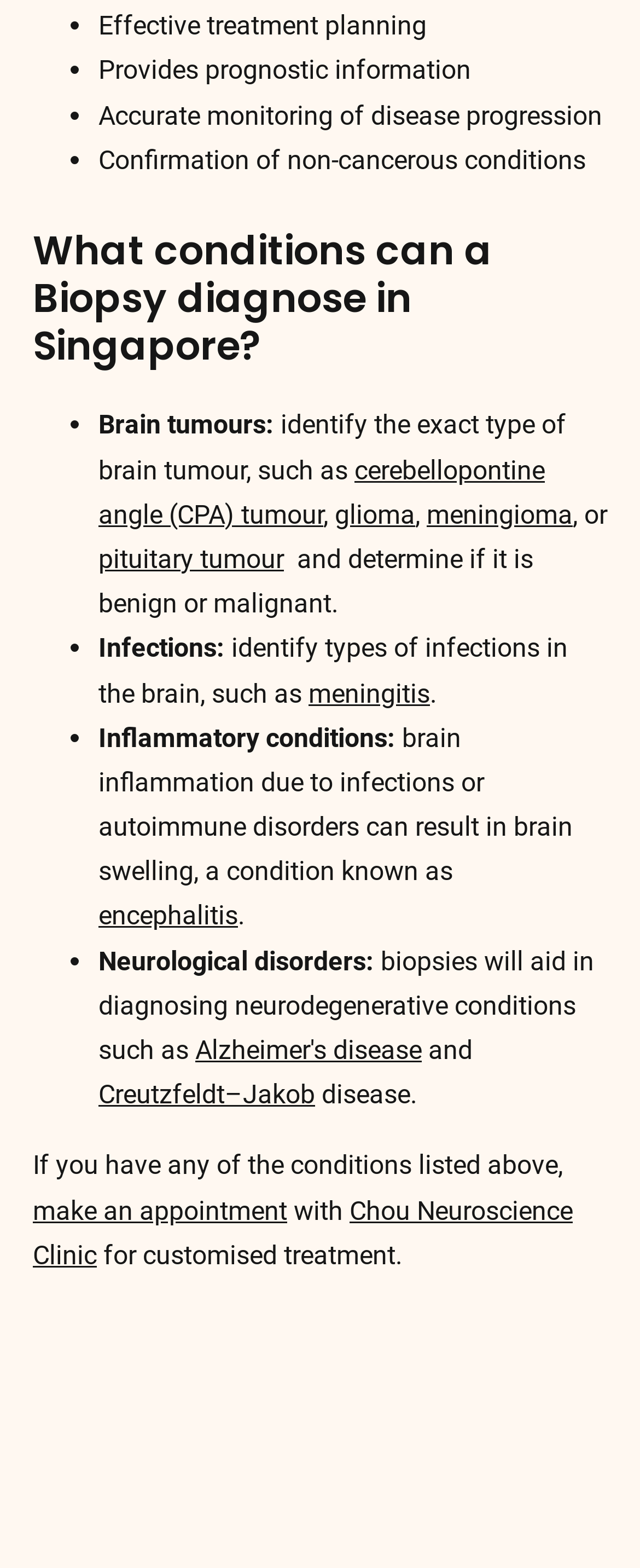What is the purpose of a biopsy in diagnosing brain tumours? Observe the screenshot and provide a one-word or short phrase answer.

Identify the exact type of brain tumour